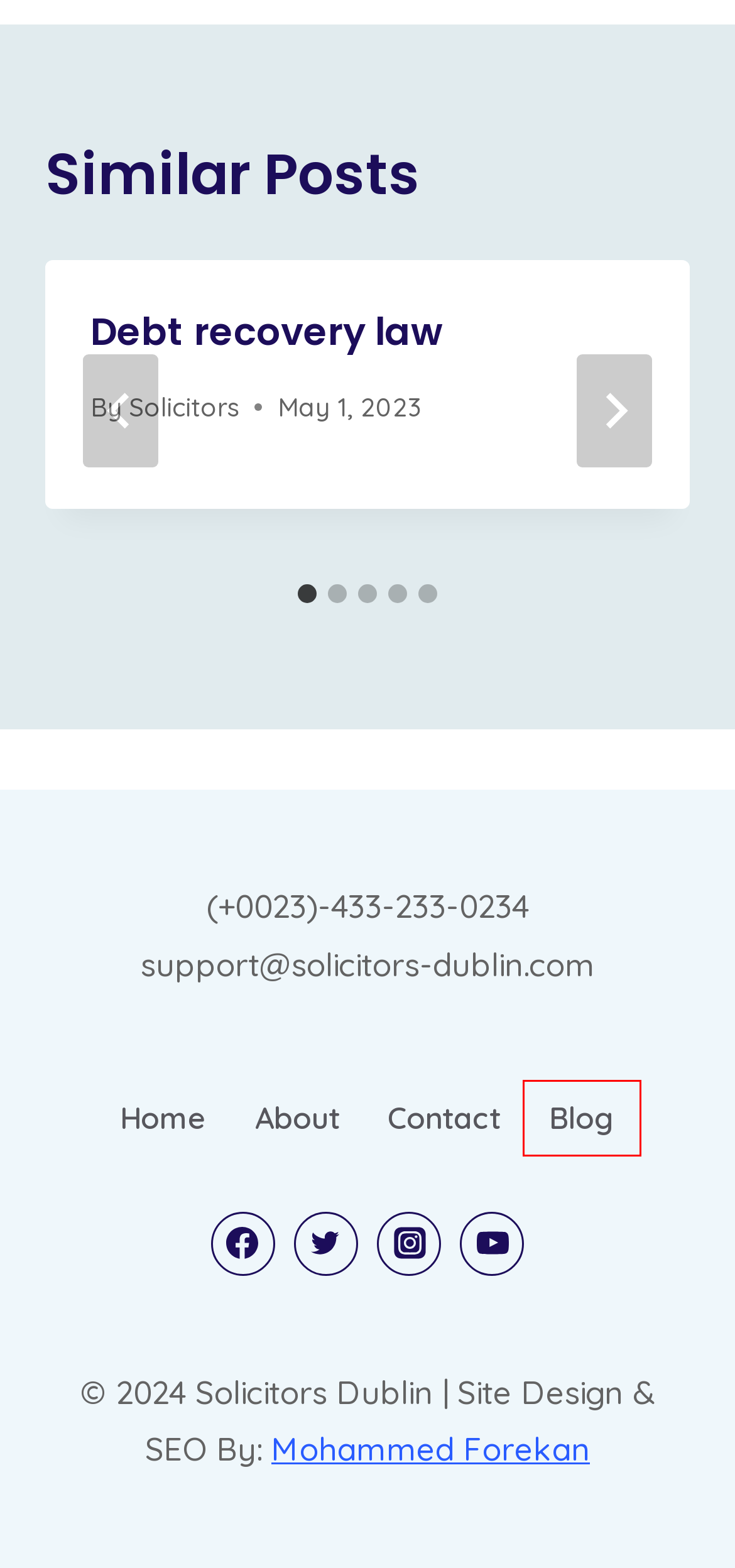You are given a screenshot of a webpage with a red bounding box around an element. Choose the most fitting webpage description for the page that appears after clicking the element within the red bounding box. Here are the candidates:
A. Banking Law - Solicitors Dublin
B. Marketing and advertising - Solicitors Dublin
C. Debt recovery law - Solicitors Dublin
D. About - Solicitors Dublin
E. Blog - Solicitors Dublin
F. Data Protection law - Solicitors Dublin
G. Contact - Solicitors Dublin
H. Insolvency and corporate recovery - Solicitors Dublin

E